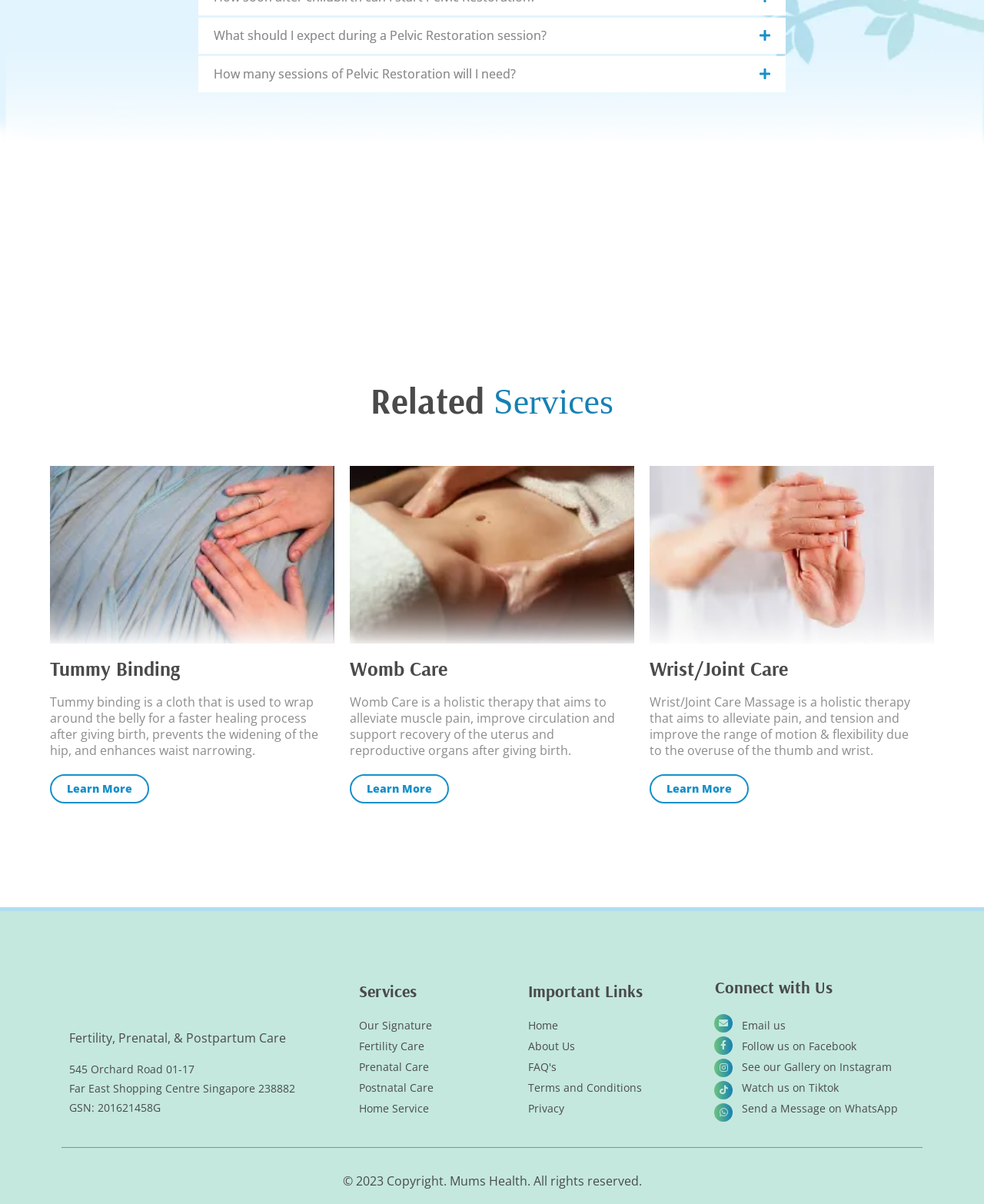Bounding box coordinates are given in the format (top-left x, top-left y, bottom-right x, bottom-right y). All values should be floating point numbers between 0 and 1. Provide the bounding box coordinate for the UI element described as: Send a Message on WhatsApp

[0.754, 0.912, 0.918, 0.929]